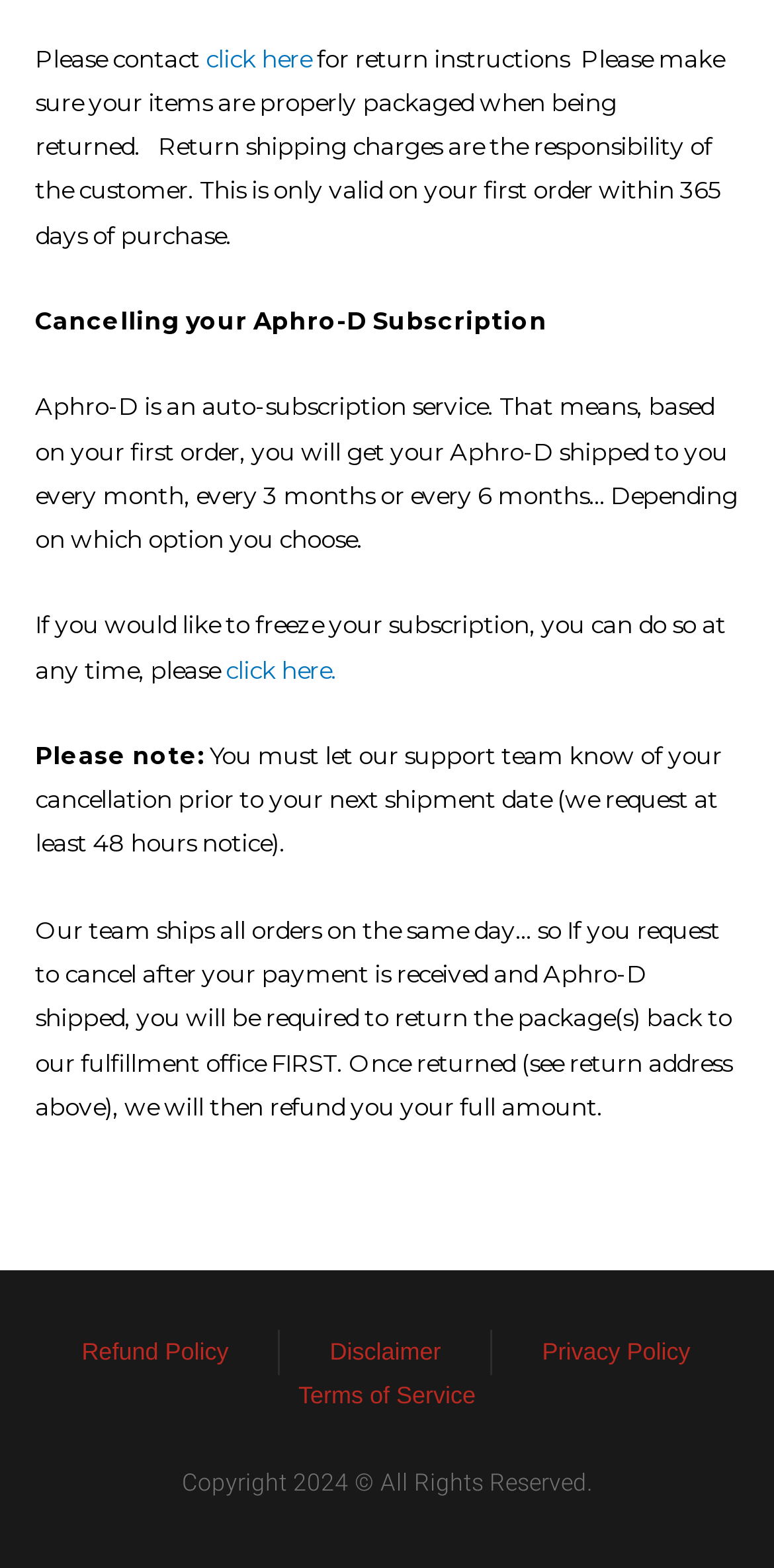Based on the image, provide a detailed response to the question:
What is the purpose of the 'click here' link?

The 'click here' link is likely used to provide return instructions, as it is mentioned in the text 'Please contact [click here] for return instructions' and is placed near the text discussing returns and cancellations.